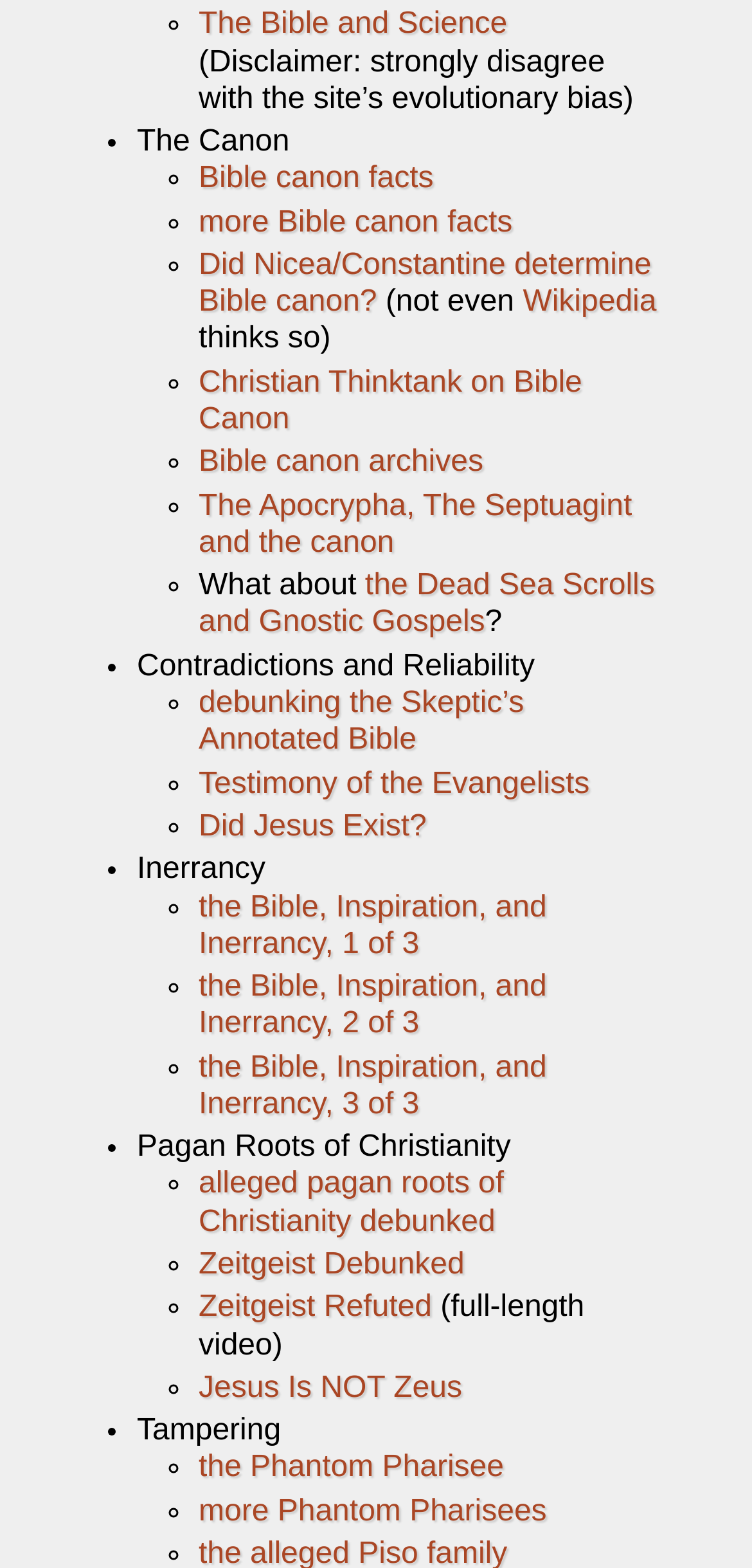Look at the image and answer the question in detail:
What is the topic of the link 'The Canon'?

The link 'The Canon' is related to Bible canon, which is a topic discussed on the webpage, as indicated by the static text element with the description 'The Canon'.